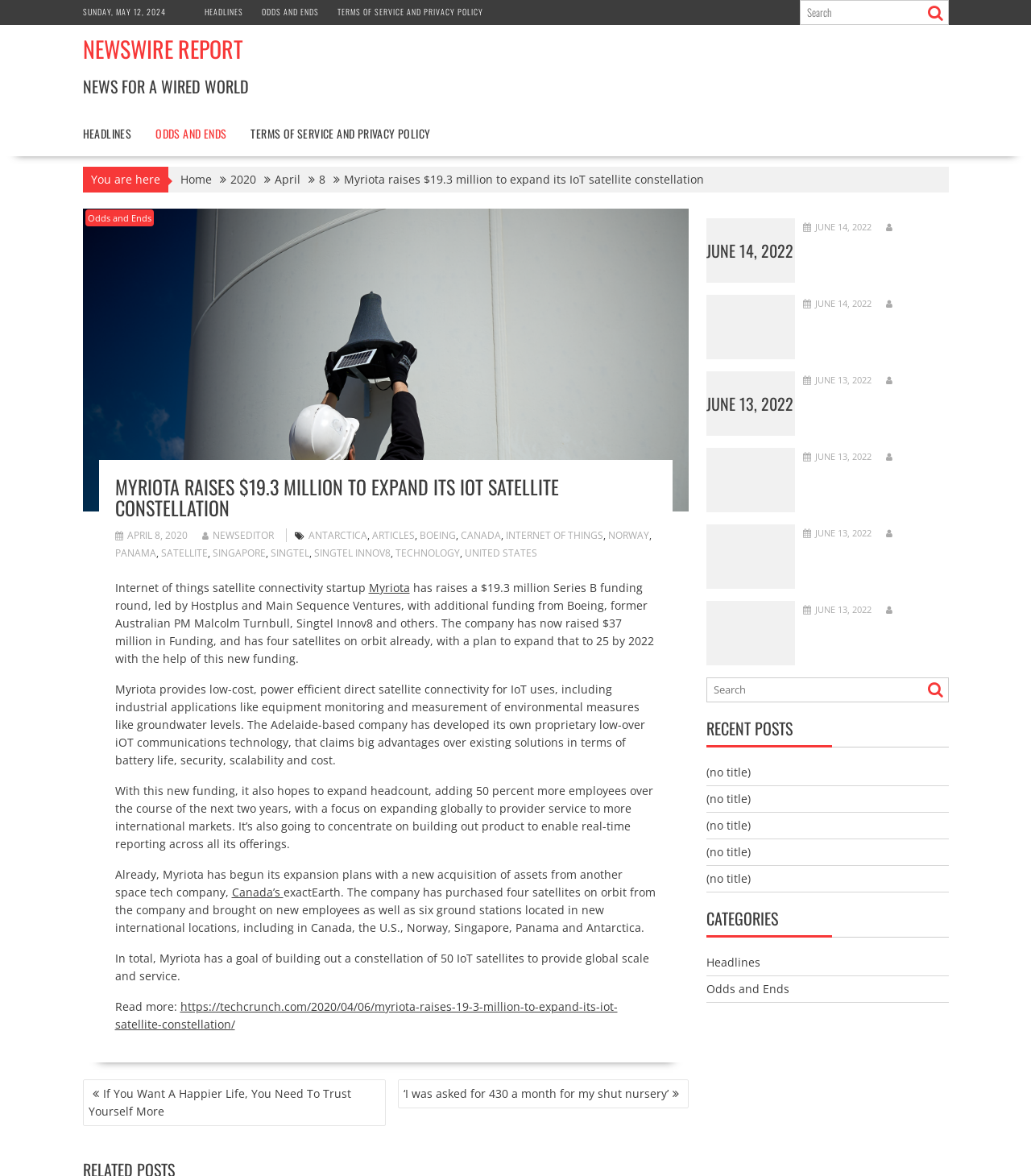Predict the bounding box of the UI element based on this description: "Odds and Ends".

[0.254, 0.005, 0.309, 0.015]